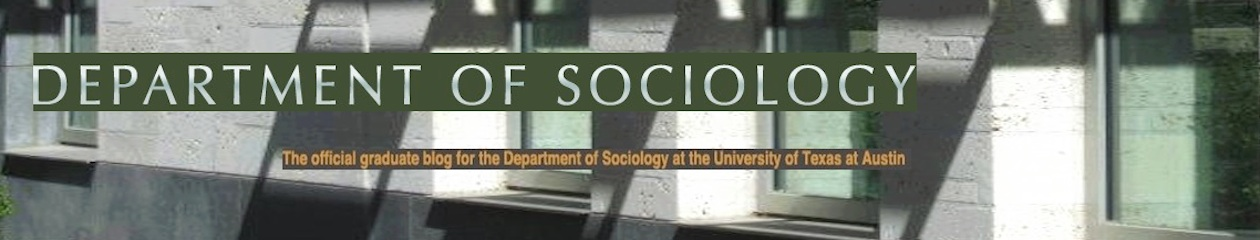Explain the content of the image in detail.

The image showcases the header of the official graduate blog for the Department of Sociology at the University of Texas at Austin. Prominently displayed is the title "DEPARTMENT OF SOCIOLOGY" in large, bold letters, emphasizing the academic focus of the blog. Below the title, an inviting tagline reads, "The official graduate blog for the Department of Sociology at the University of Texas at Austin," providing context about the blog's purpose. The image features a modern architectural background, suggesting a connection to the University campus, with natural light reflecting off the windows, creating a vibrant and engaging atmosphere that reflects the dynamic nature of sociological exploration and discussion.